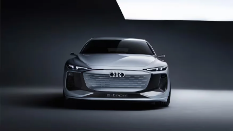With reference to the image, please provide a detailed answer to the following question: What is distinctive about the front view of the Audi A6 e-Tron?

The caption highlights the front view of the Audi A6 e-Tron, which showcases its distinctive grille and streamlined body, emphasizing a bold yet sophisticated aesthetic.